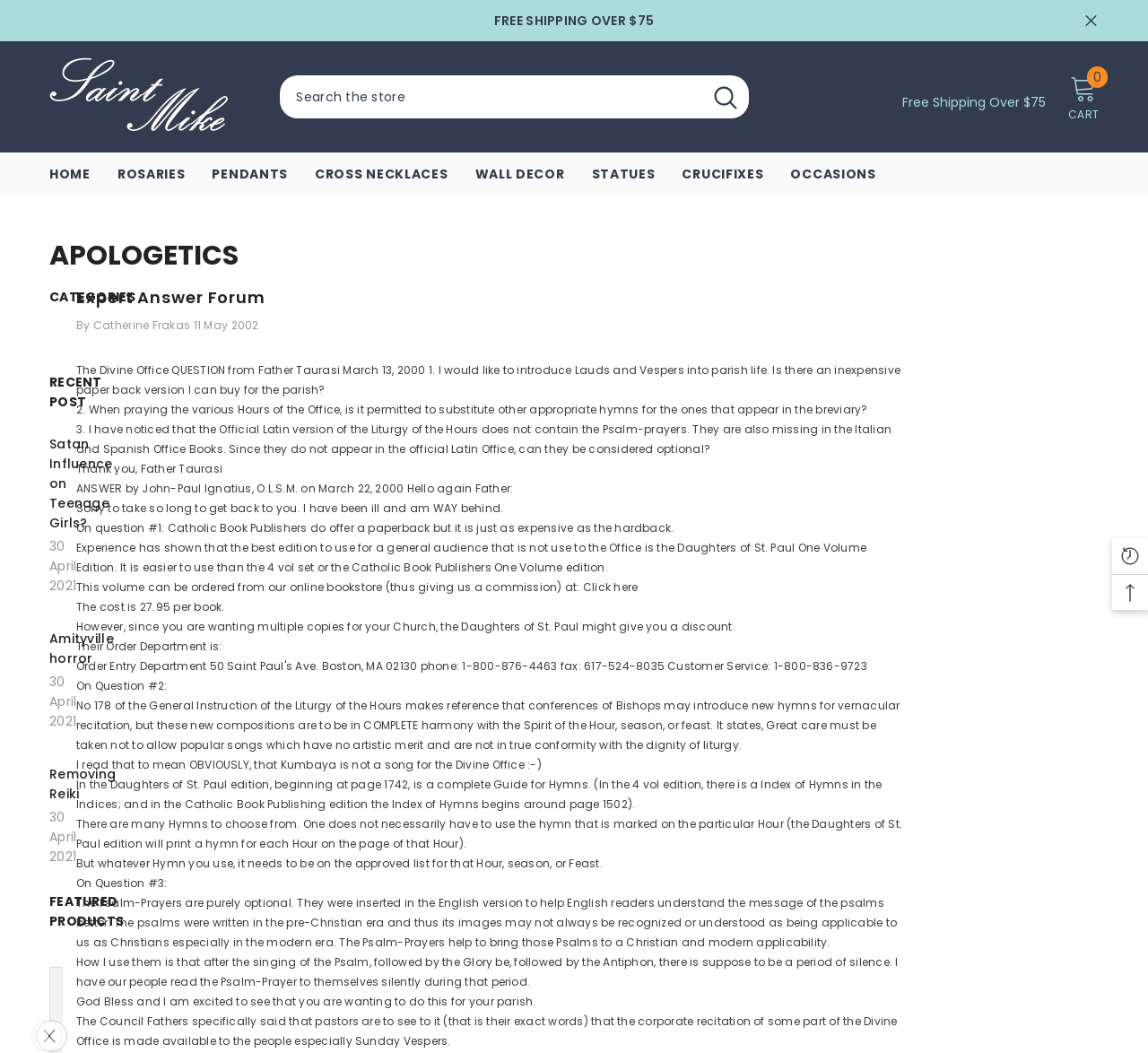What is the topic of the Expert Answer Forum?
Based on the image, provide a one-word or brief-phrase response.

The Divine Office